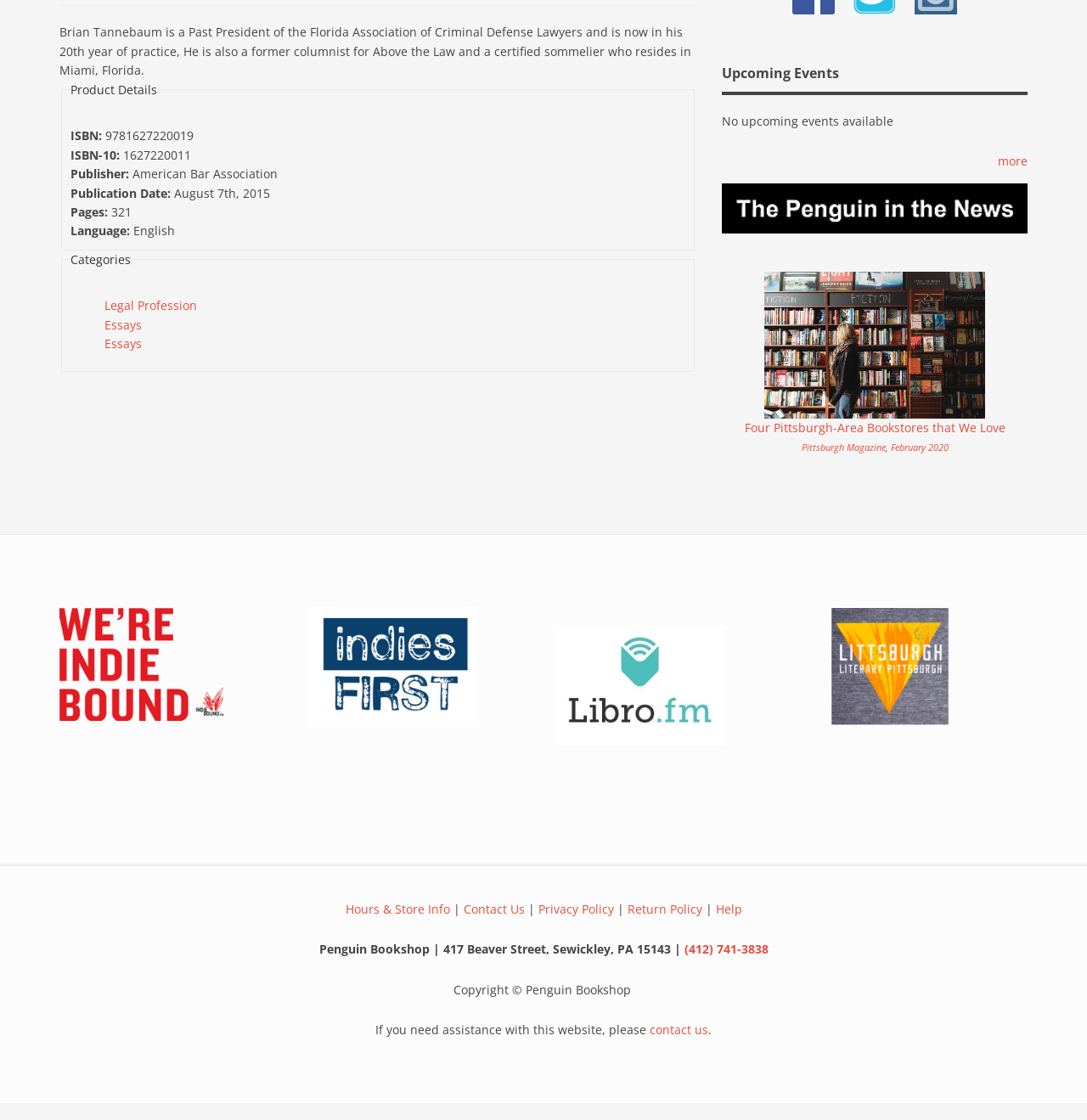What is the address of the bookstore?
Look at the image and construct a detailed response to the question.

The address of the bookstore can be found at the bottom of the webpage, where it is specified as '417 Beaver Street, Sewickley, PA 15143'.